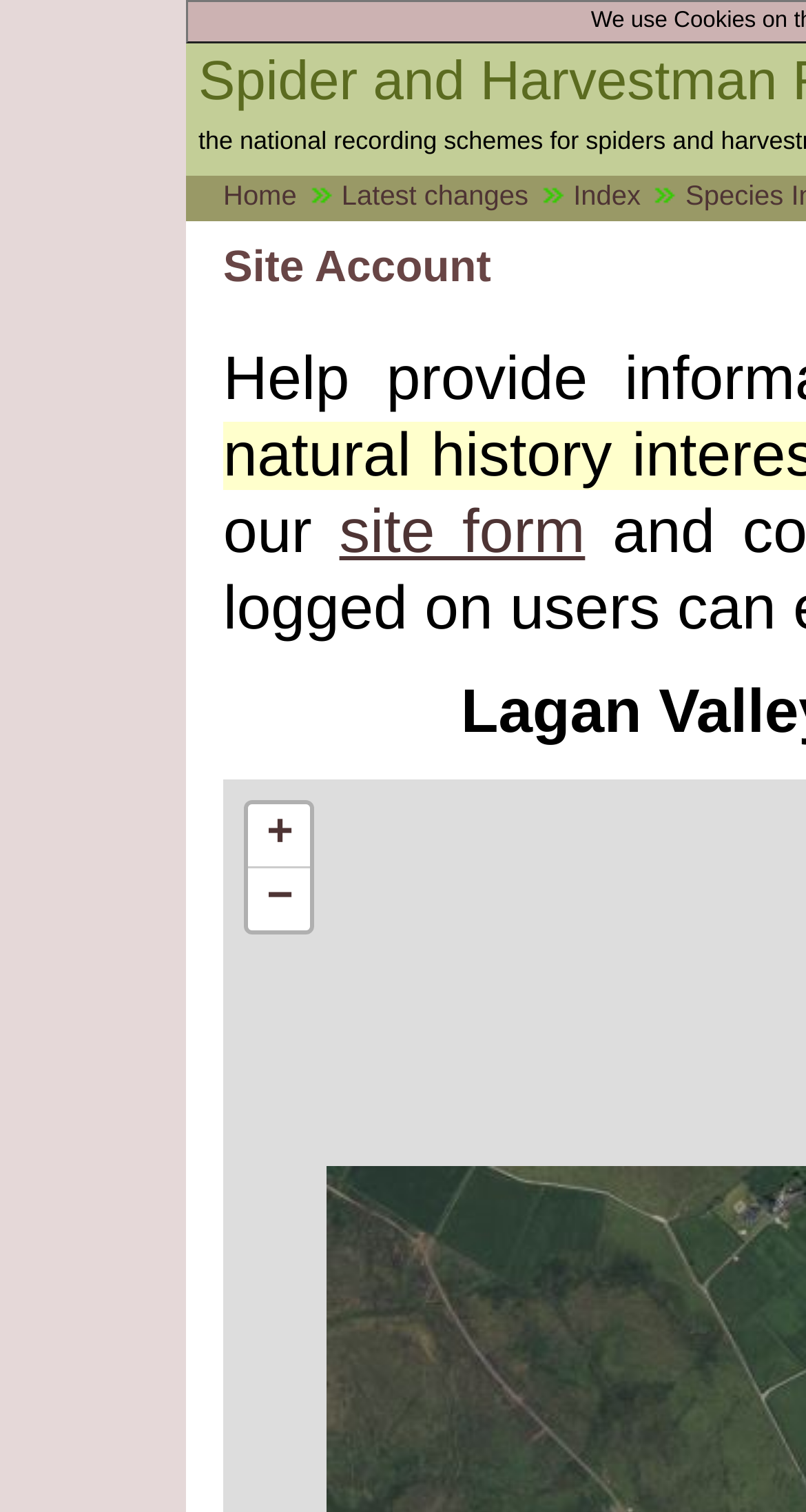What is the opposite action of the 'Zoom in' button?
Answer with a single word or short phrase according to what you see in the image.

Zoom out